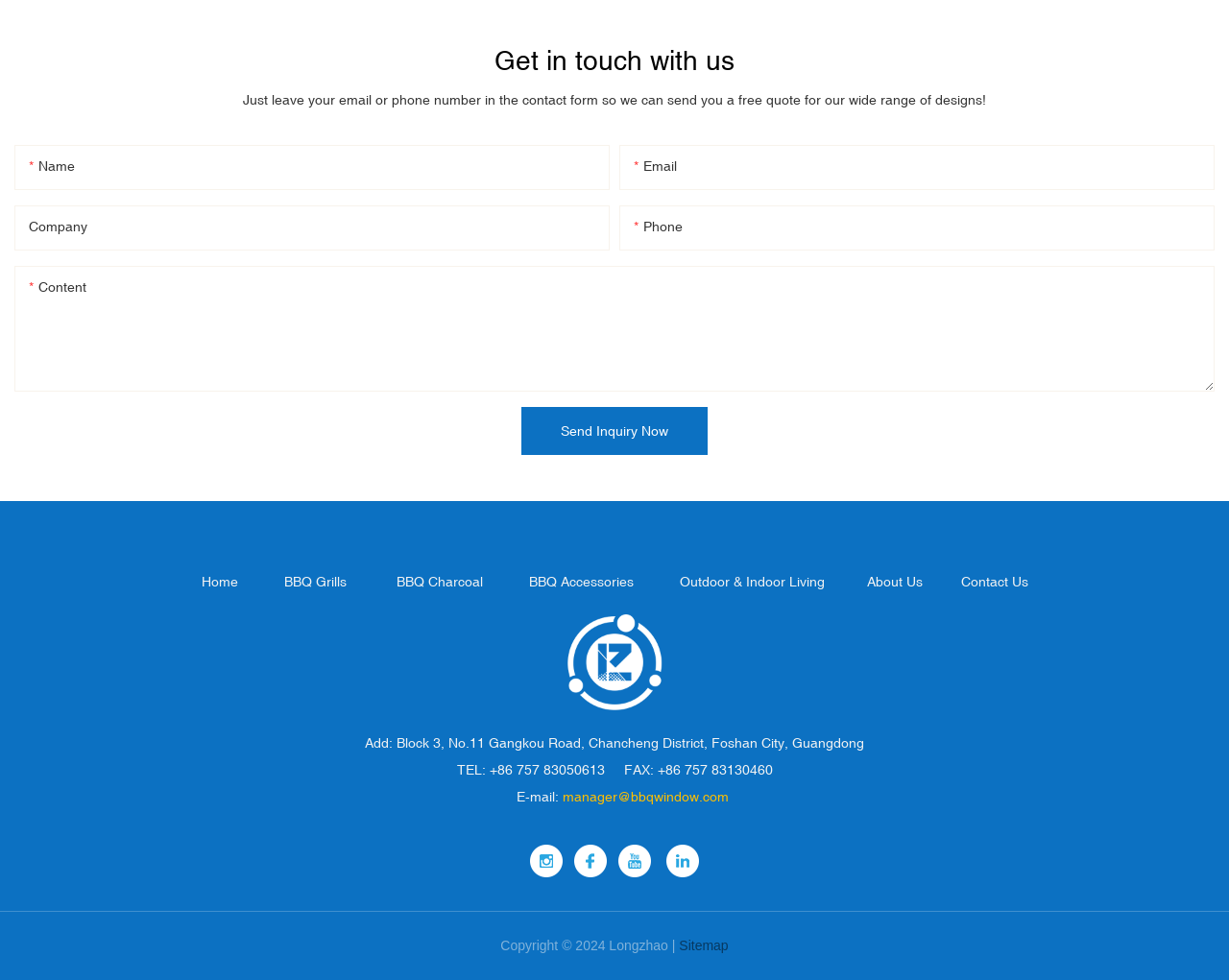What is the purpose of the contact form?
Using the image, provide a concise answer in one word or a short phrase.

Get a free quote